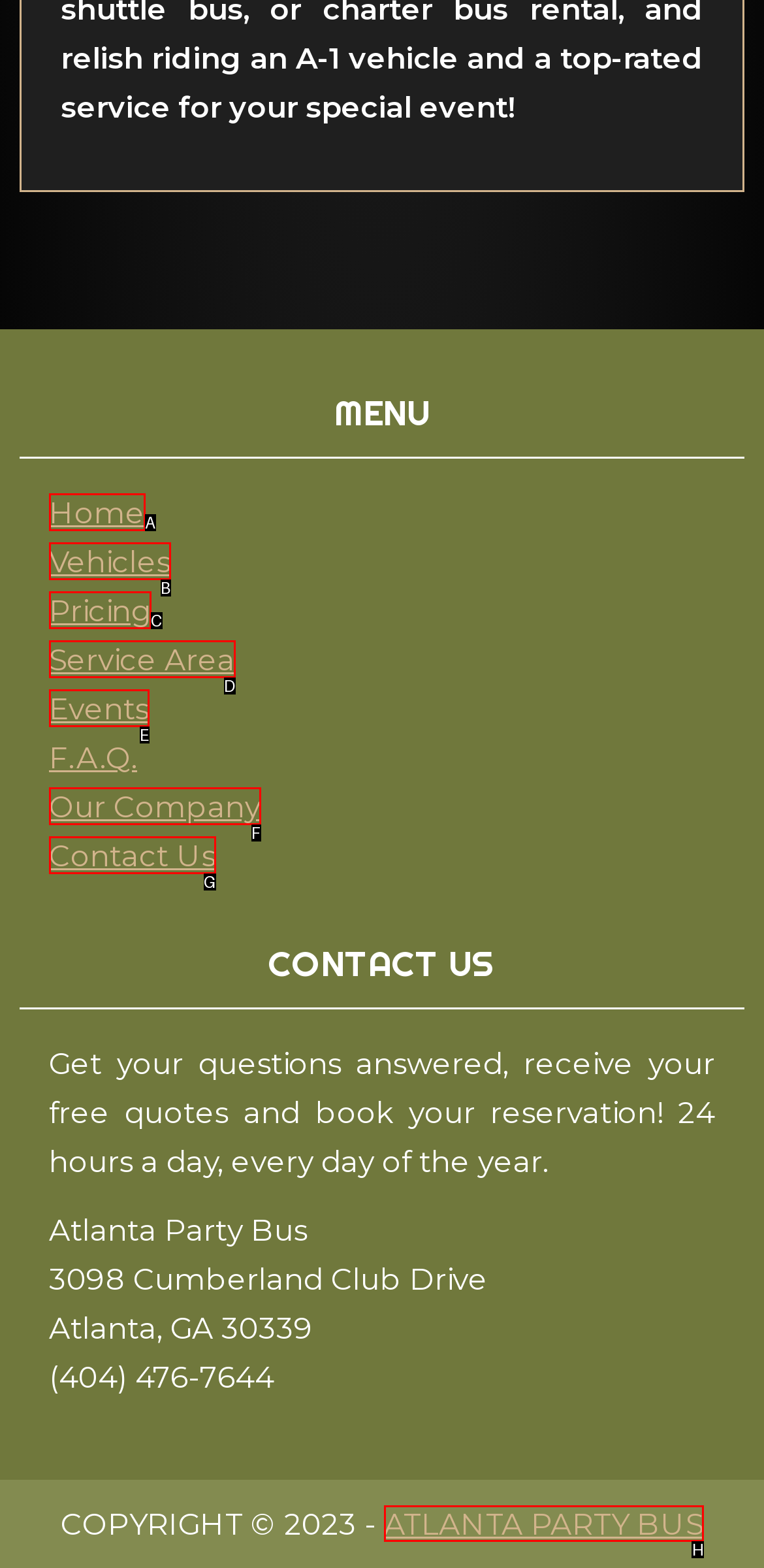Indicate which UI element needs to be clicked to fulfill the task: Visit Atlanta Party Bus website
Answer with the letter of the chosen option from the available choices directly.

H